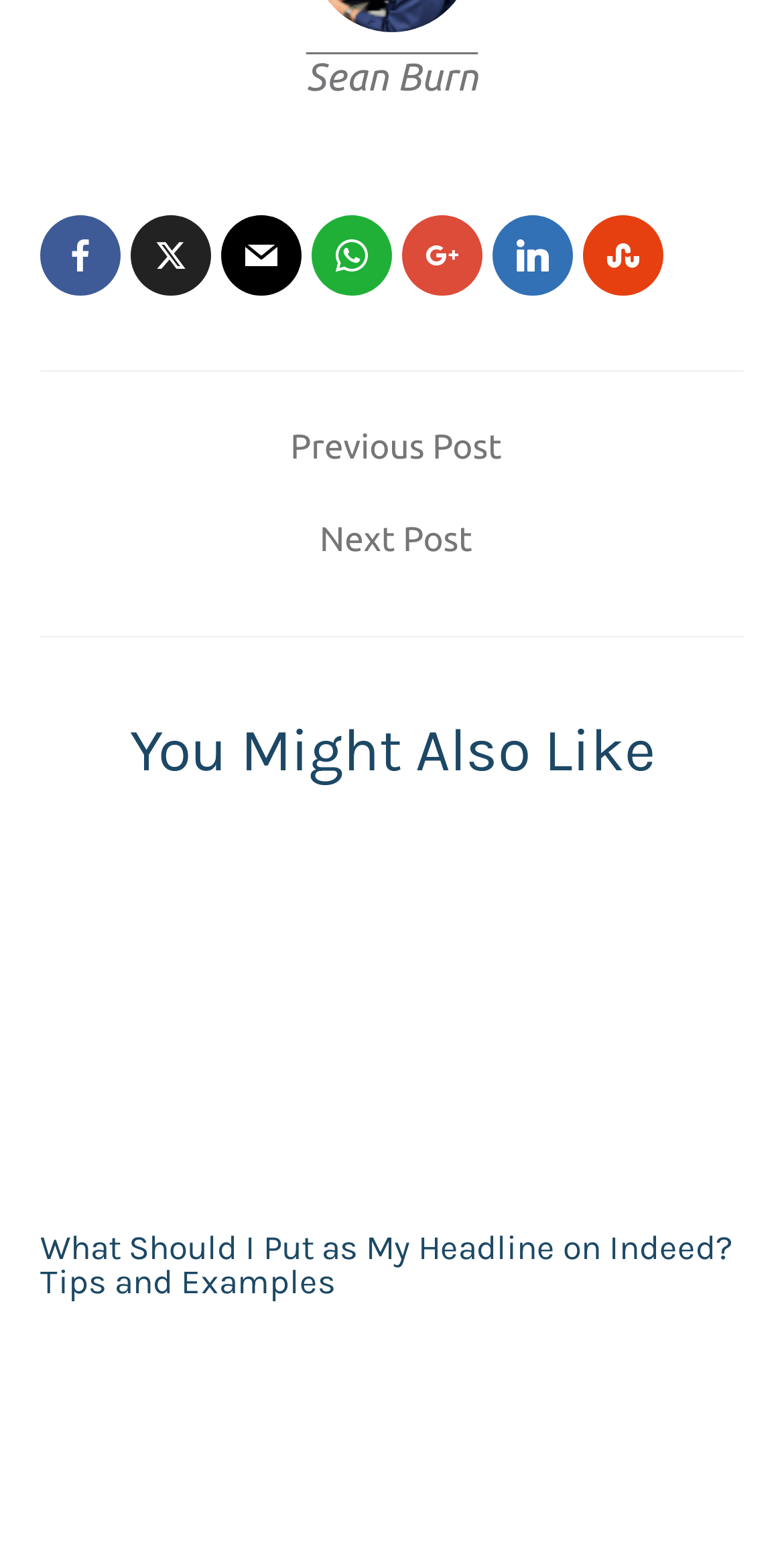Pinpoint the bounding box coordinates of the clickable element to carry out the following instruction: "read the article about what to put as a headline on indeed."

[0.051, 0.793, 0.933, 0.841]